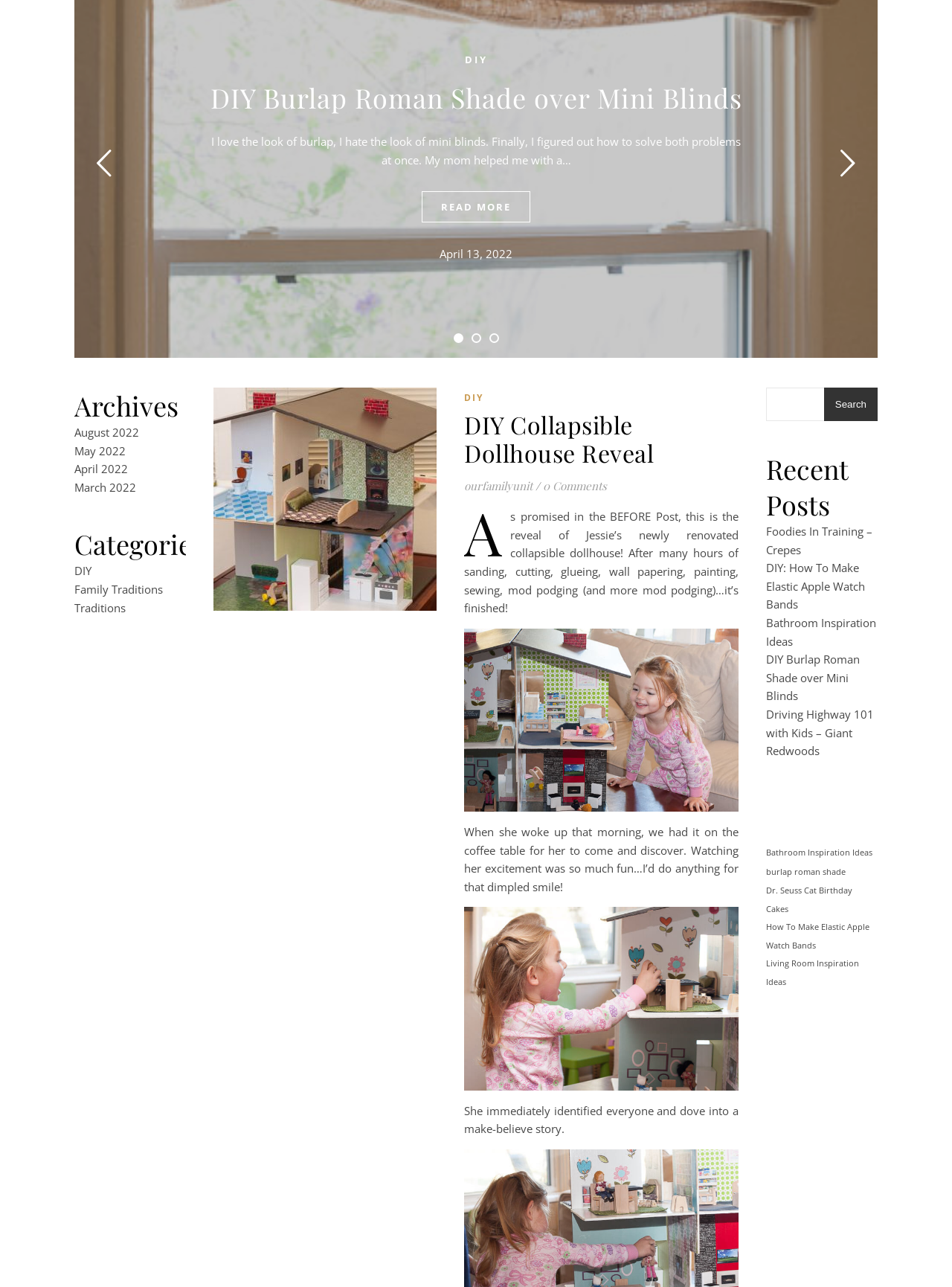Identify the bounding box for the given UI element using the description provided. Coordinates should be in the format (top-left x, top-left y, bottom-right x, bottom-right y) and must be between 0 and 1. Here is the description: May 2022

[0.078, 0.344, 0.132, 0.356]